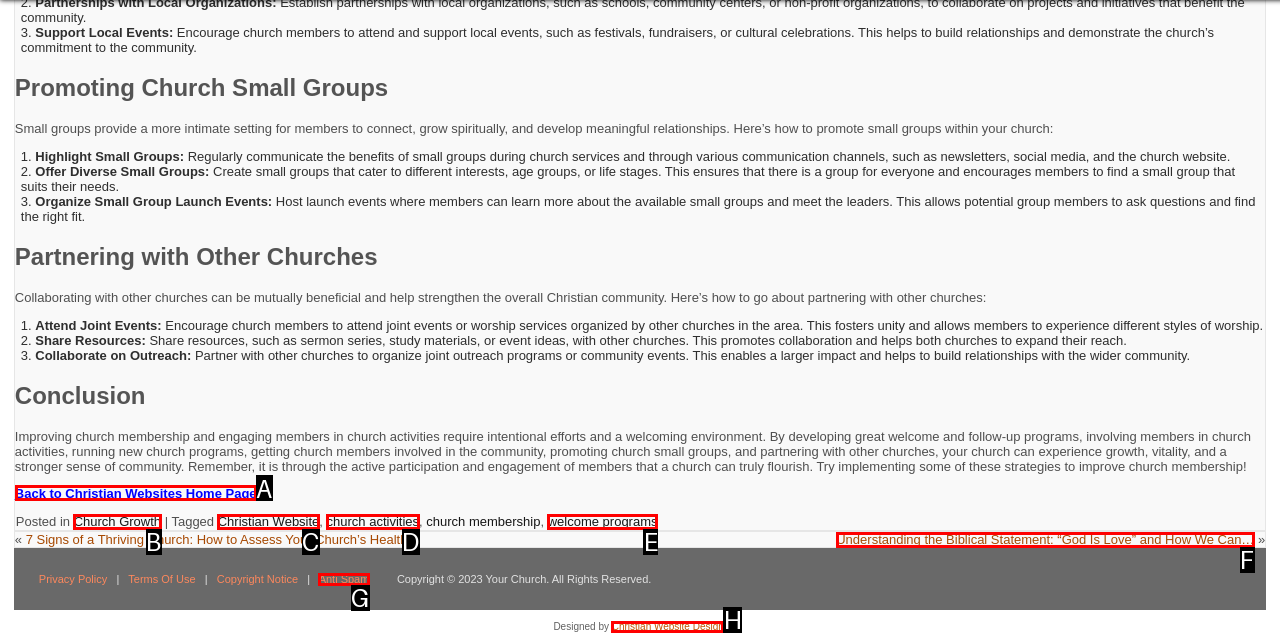Identify the HTML element to click to fulfill this task: Click on 'Back to Christian Websites Home Page'
Answer with the letter from the given choices.

A